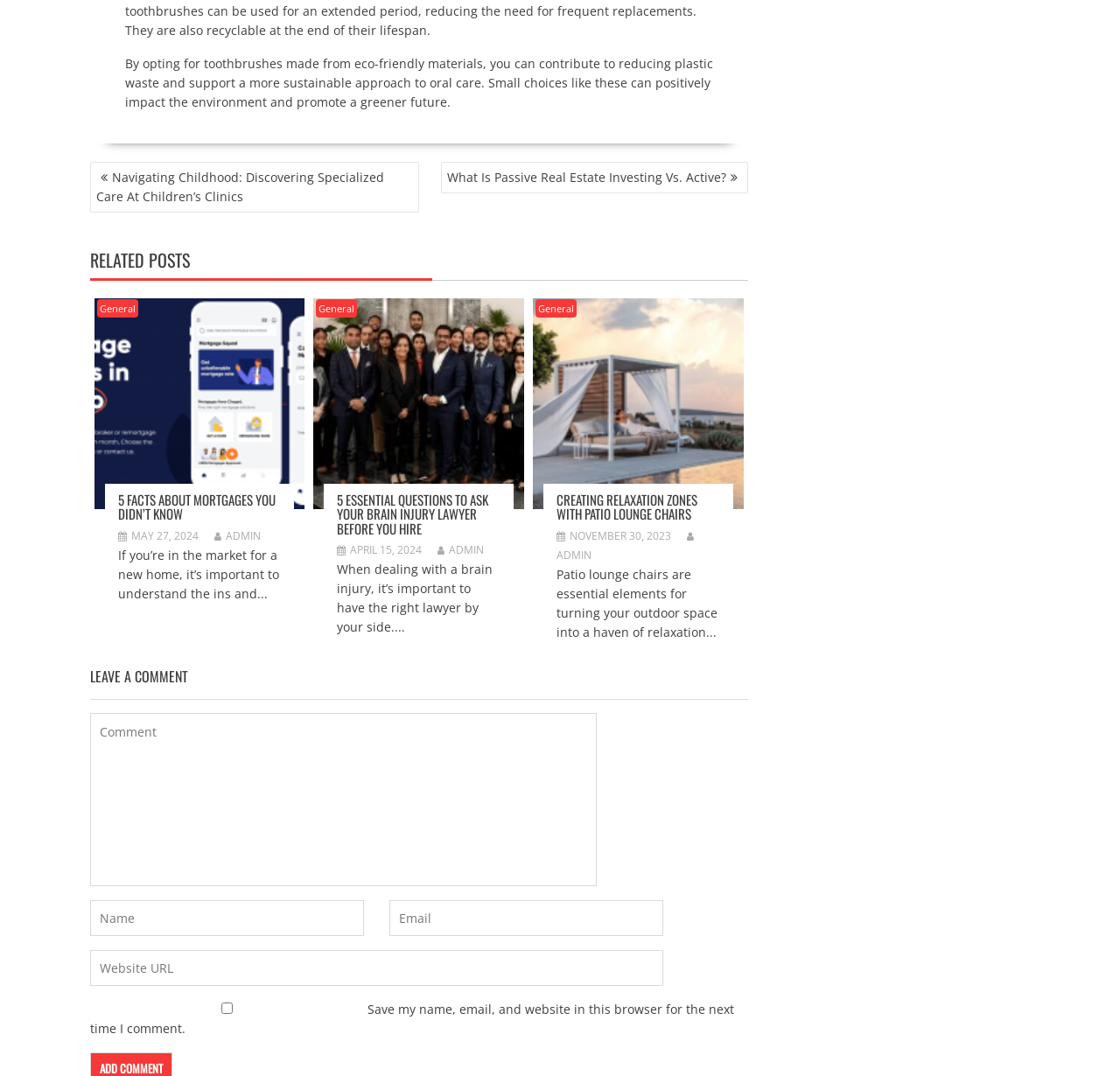Please identify the bounding box coordinates of the area I need to click to accomplish the following instruction: "Click on the '5 Essential Questions to Ask Your Brain Injury Lawyer Before You Hire' link".

[0.28, 0.461, 0.468, 0.476]